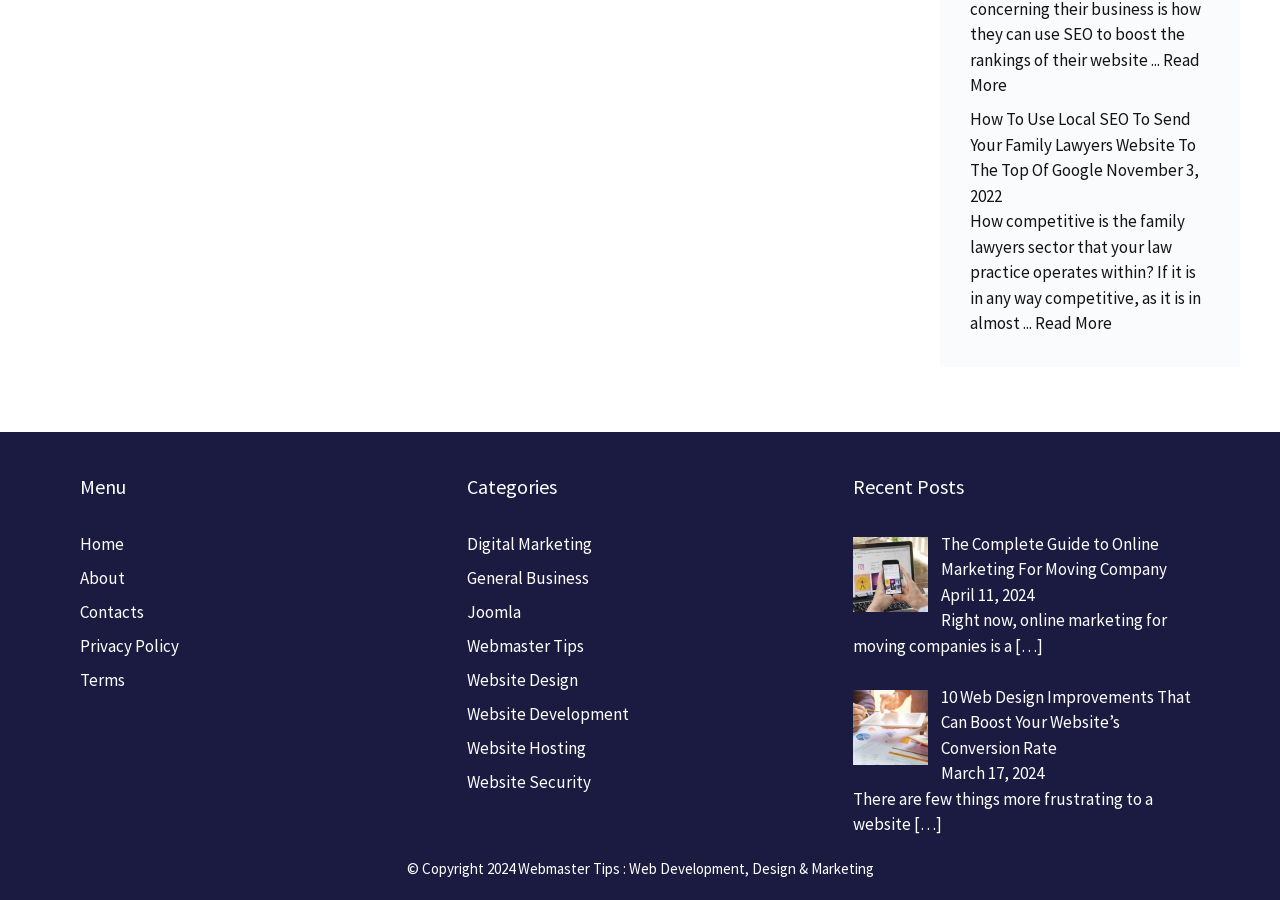Please find and report the bounding box coordinates of the element to click in order to perform the following action: "Go to the 'Home' page". The coordinates should be expressed as four float numbers between 0 and 1, in the format [left, top, right, bottom].

[0.062, 0.592, 0.097, 0.616]